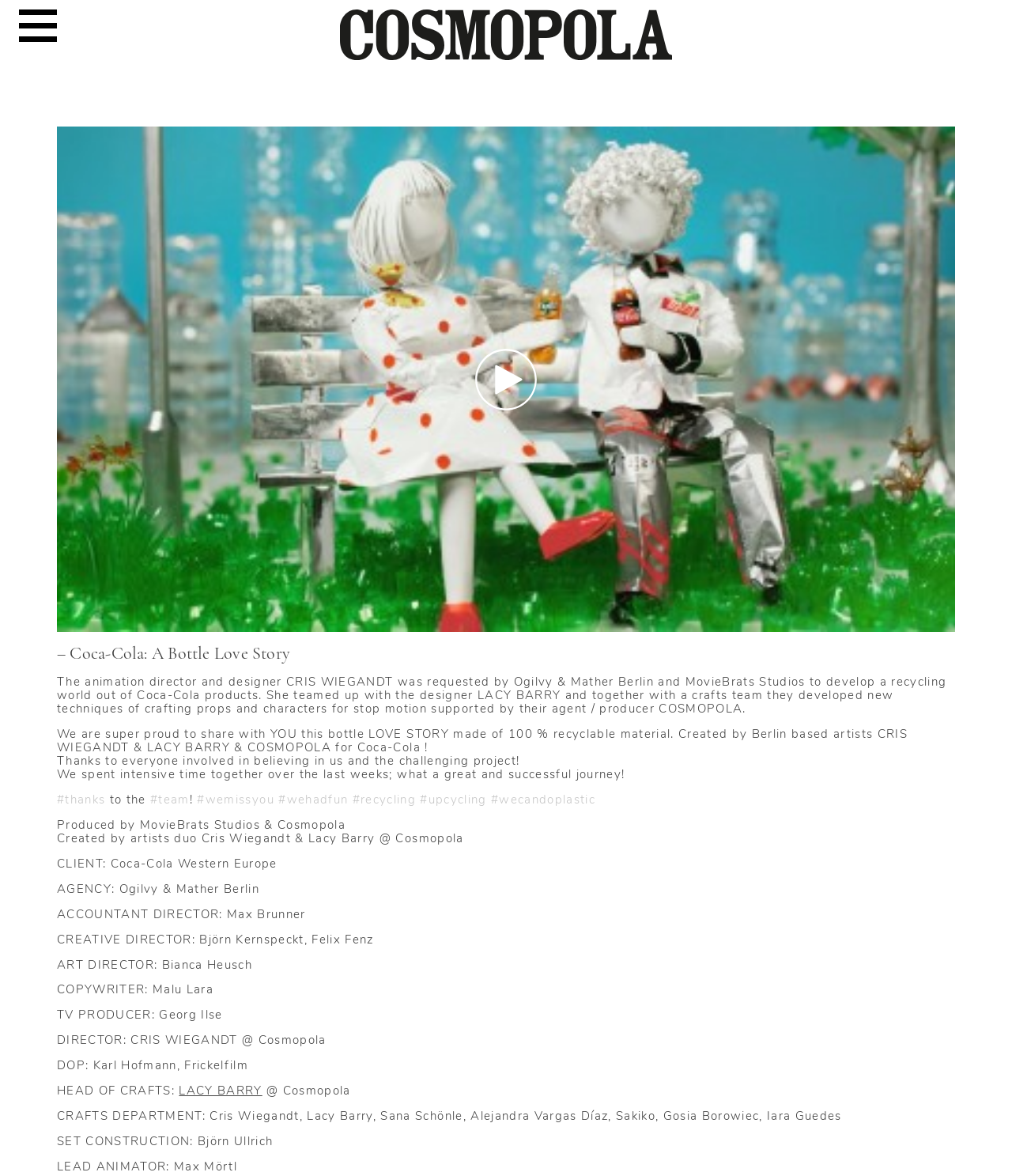Identify the bounding box coordinates of the element to click to follow this instruction: 'Check the 'Awards' page'. Ensure the coordinates are four float values between 0 and 1, provided as [left, top, right, bottom].

[0.041, 0.096, 0.092, 0.115]